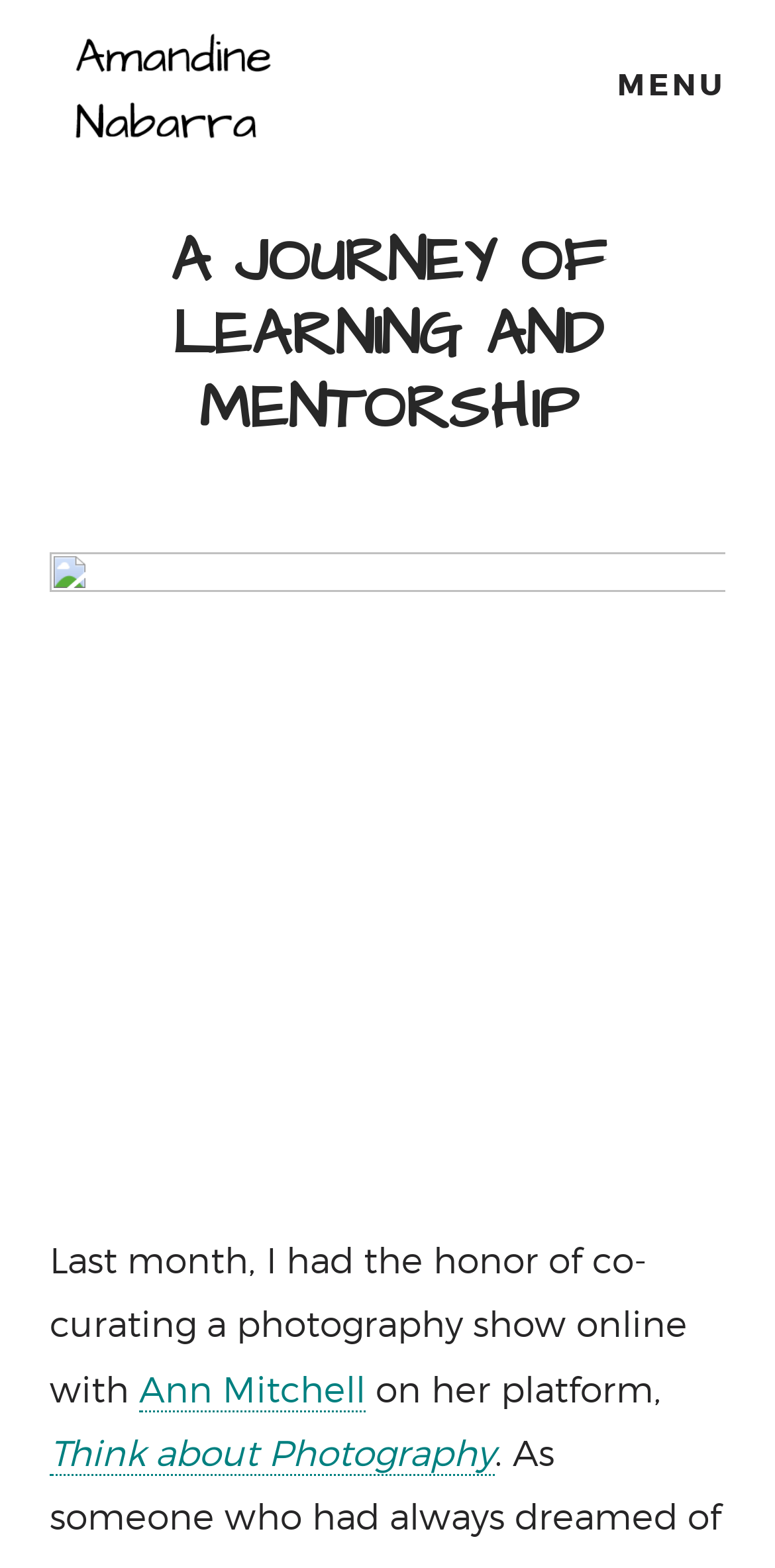Please identify the webpage's heading and generate its text content.

A JOURNEY OF LEARNING AND MENTORSHIP